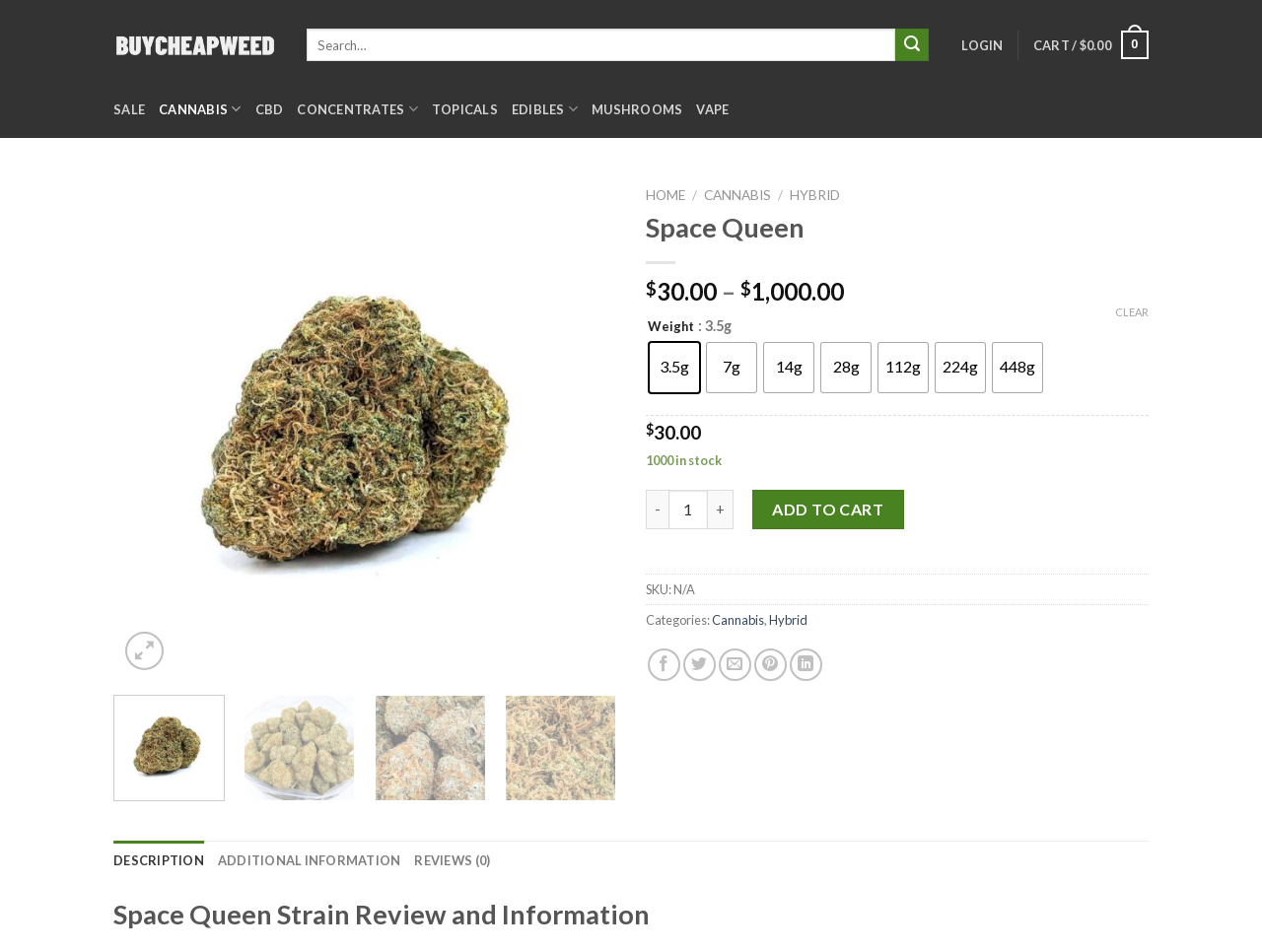What is the weight of Space Queen?
Can you give a detailed and elaborate answer to the question?

I found the weight of Space Queen by looking at the radiogroup element with the label 'Weight'. The selected radio button has the text '3.5g', which indicates the weight of Space Queen.